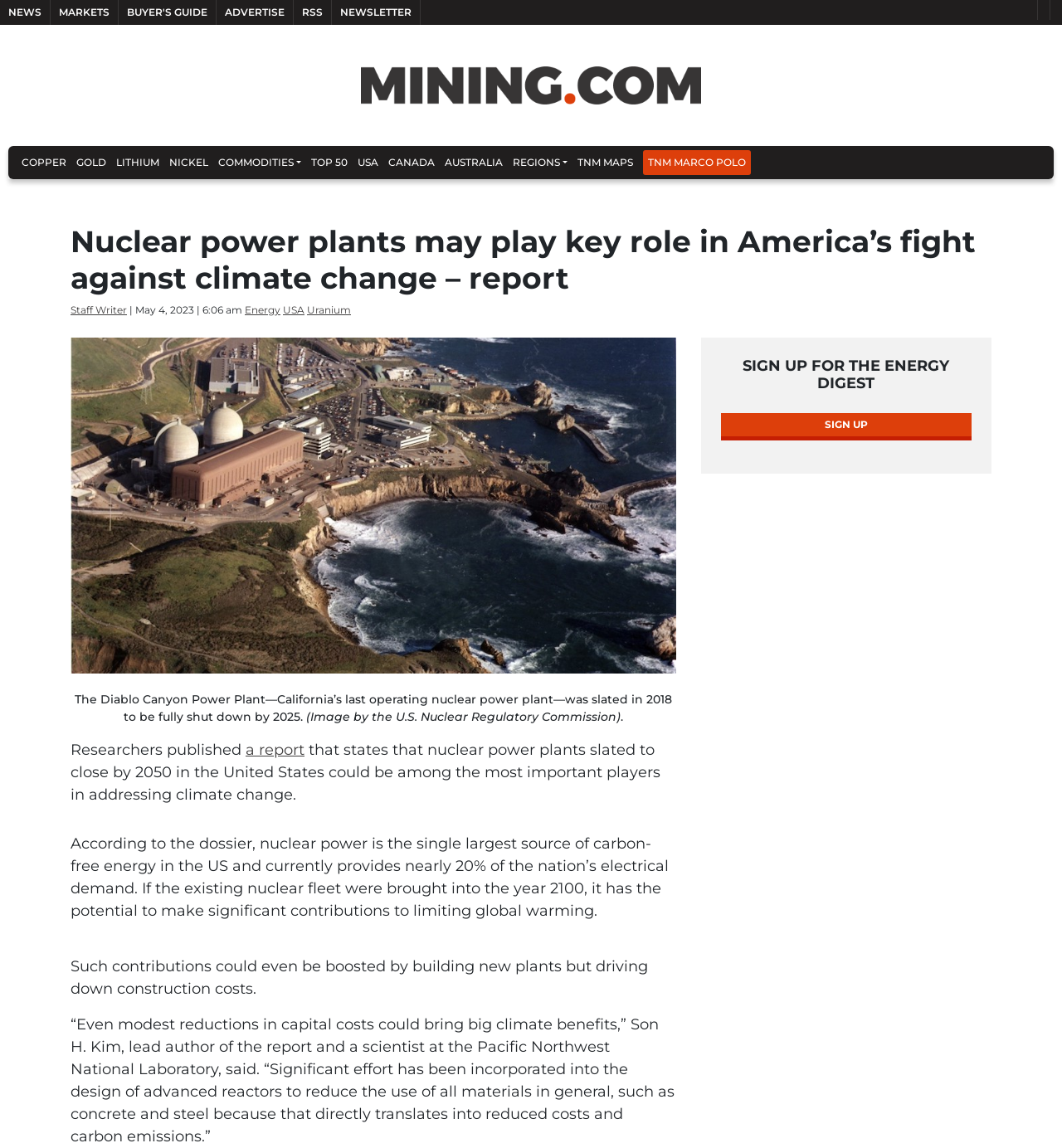Determine the bounding box coordinates of the clickable area required to perform the following instruction: "Read the report about nuclear power plants". The coordinates should be represented as four float numbers between 0 and 1: [left, top, right, bottom].

[0.231, 0.646, 0.287, 0.661]